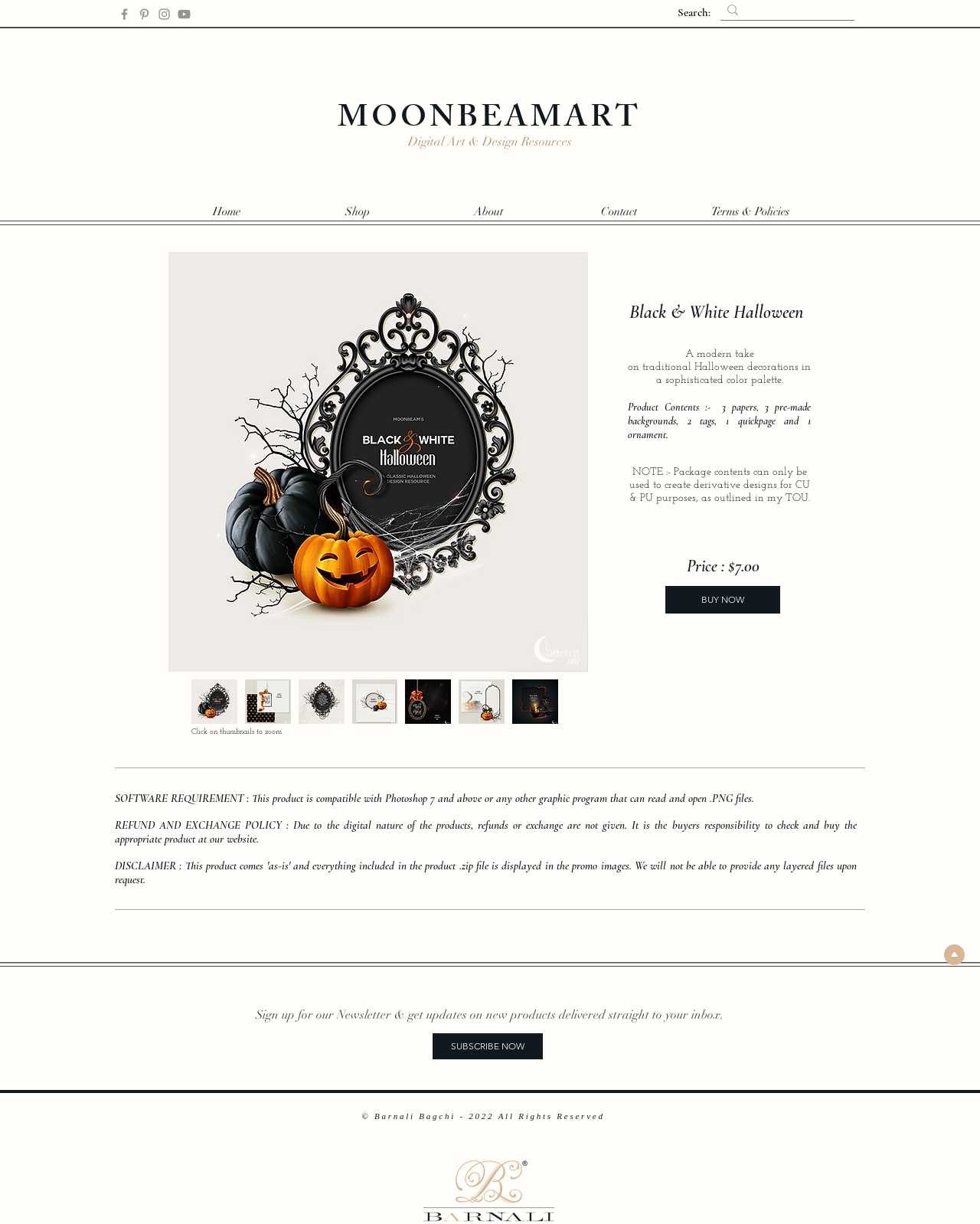Find the bounding box coordinates for the area you need to click to carry out the instruction: "Share on Facebook". The coordinates should be four float numbers between 0 and 1, indicated as [left, top, right, bottom].

None